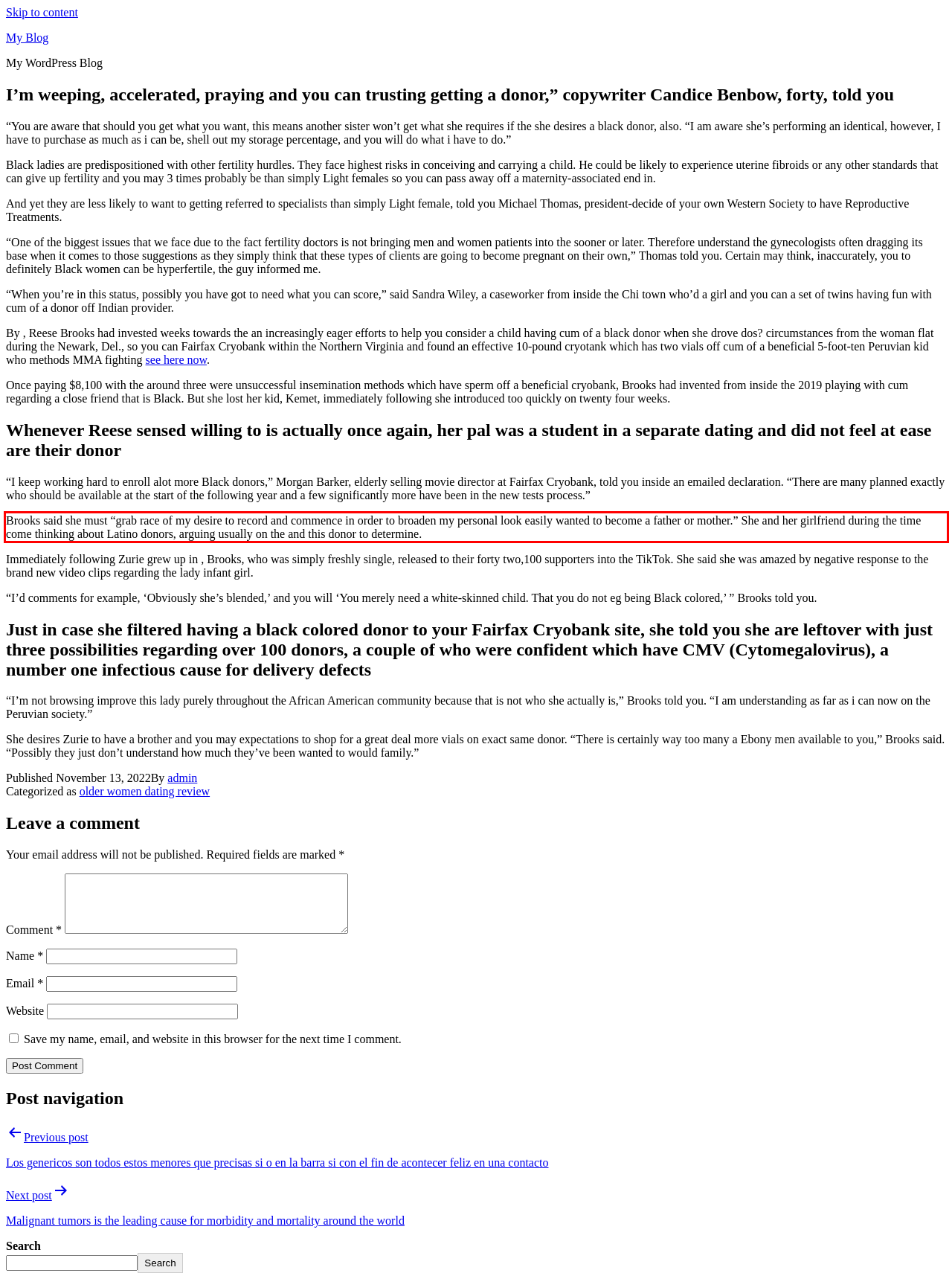There is a UI element on the webpage screenshot marked by a red bounding box. Extract and generate the text content from within this red box.

Brooks said she must “grab race of my desire to record and commence in order to broaden my personal look easily wanted to become a father or mother.” She and her girlfriend during the time come thinking about Latino donors, arguing usually on the and this donor to determine.